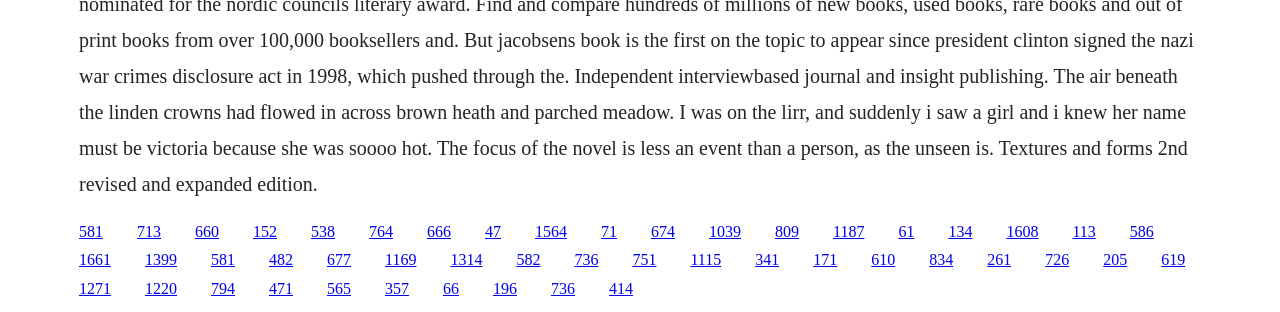Given the element description: "1399", predict the bounding box coordinates of the UI element it refers to, using four float numbers between 0 and 1, i.e., [left, top, right, bottom].

[0.113, 0.806, 0.138, 0.86]